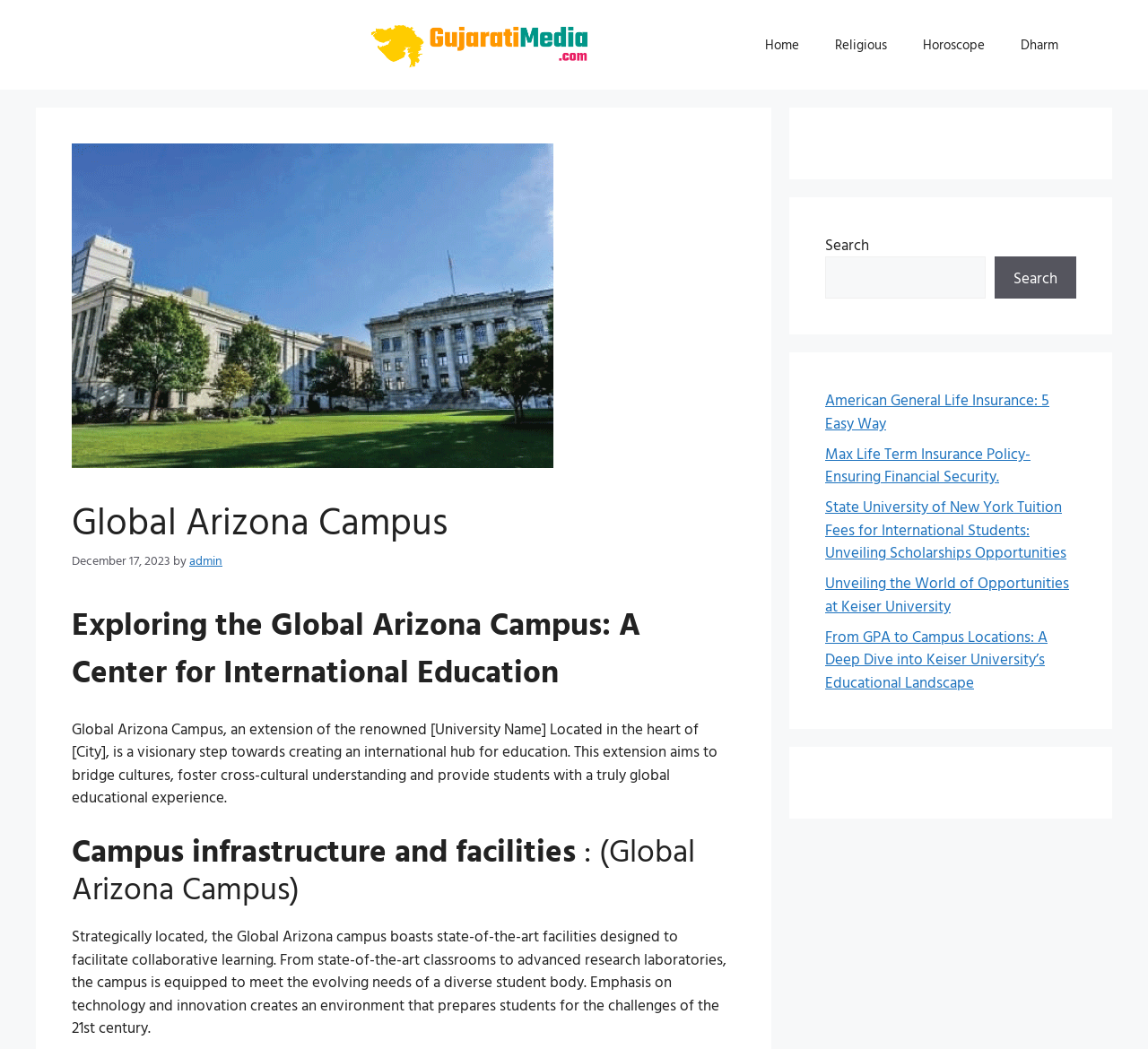Determine the bounding box coordinates for the clickable element required to fulfill the instruction: "Click on the 'admin' link". Provide the coordinates as four float numbers between 0 and 1, i.e., [left, top, right, bottom].

[0.165, 0.524, 0.194, 0.542]